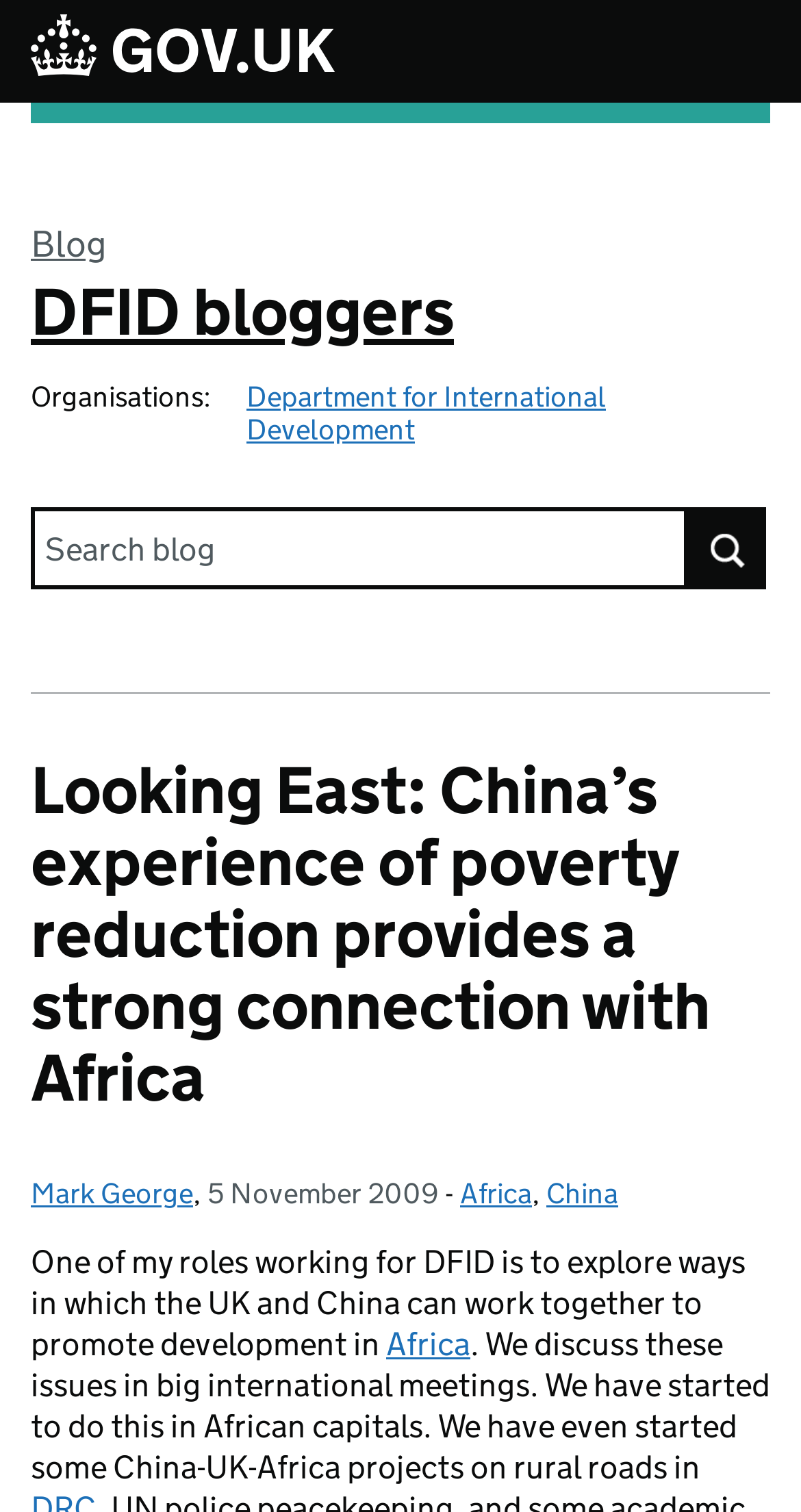Using the format (top-left x, top-left y, bottom-right x, bottom-right y), provide the bounding box coordinates for the described UI element. All values should be floating point numbers between 0 and 1: Blog

[0.038, 0.147, 0.133, 0.177]